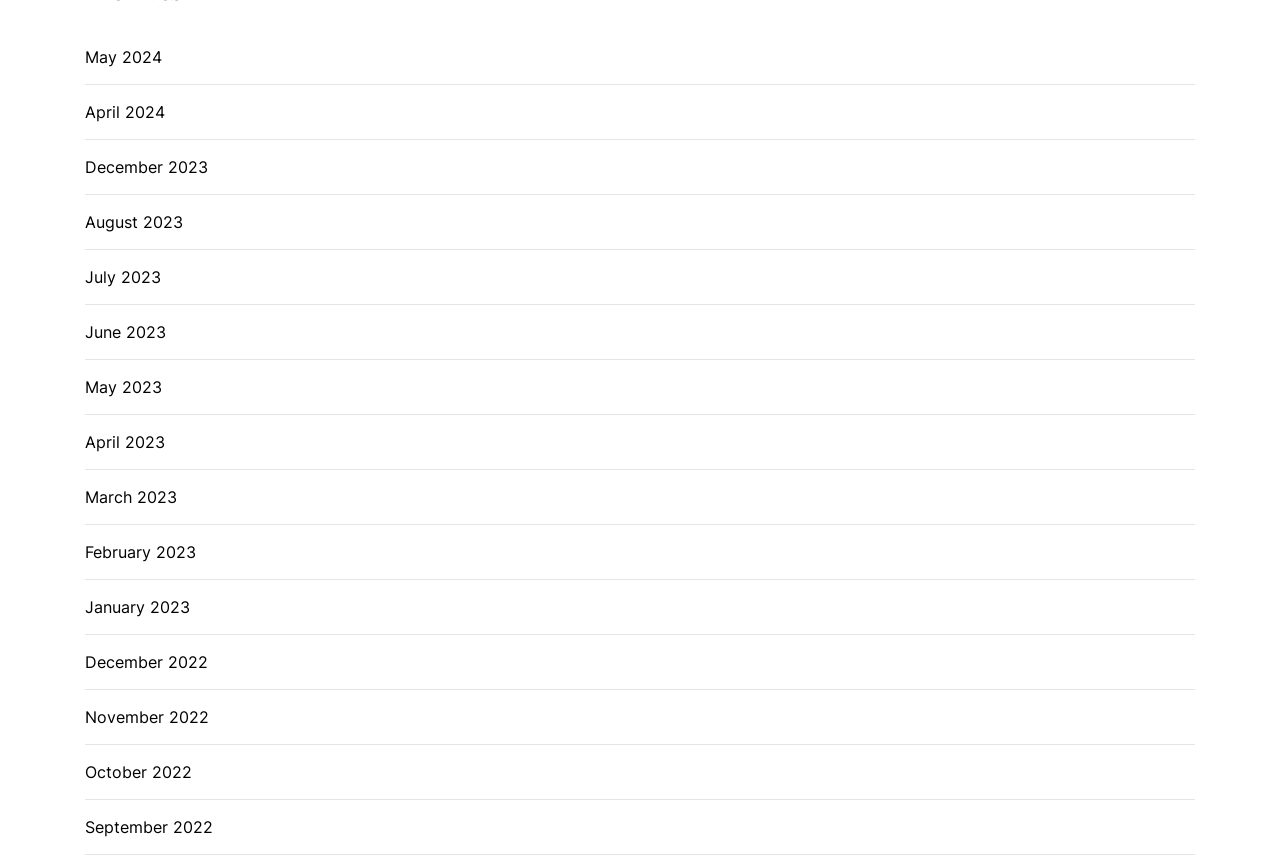Given the element description, predict the bounding box coordinates in the format (top-left x, top-left y, bottom-right x, bottom-right y). Make sure all values are between 0 and 1. Here is the element description: December 2023

[0.066, 0.181, 0.162, 0.209]